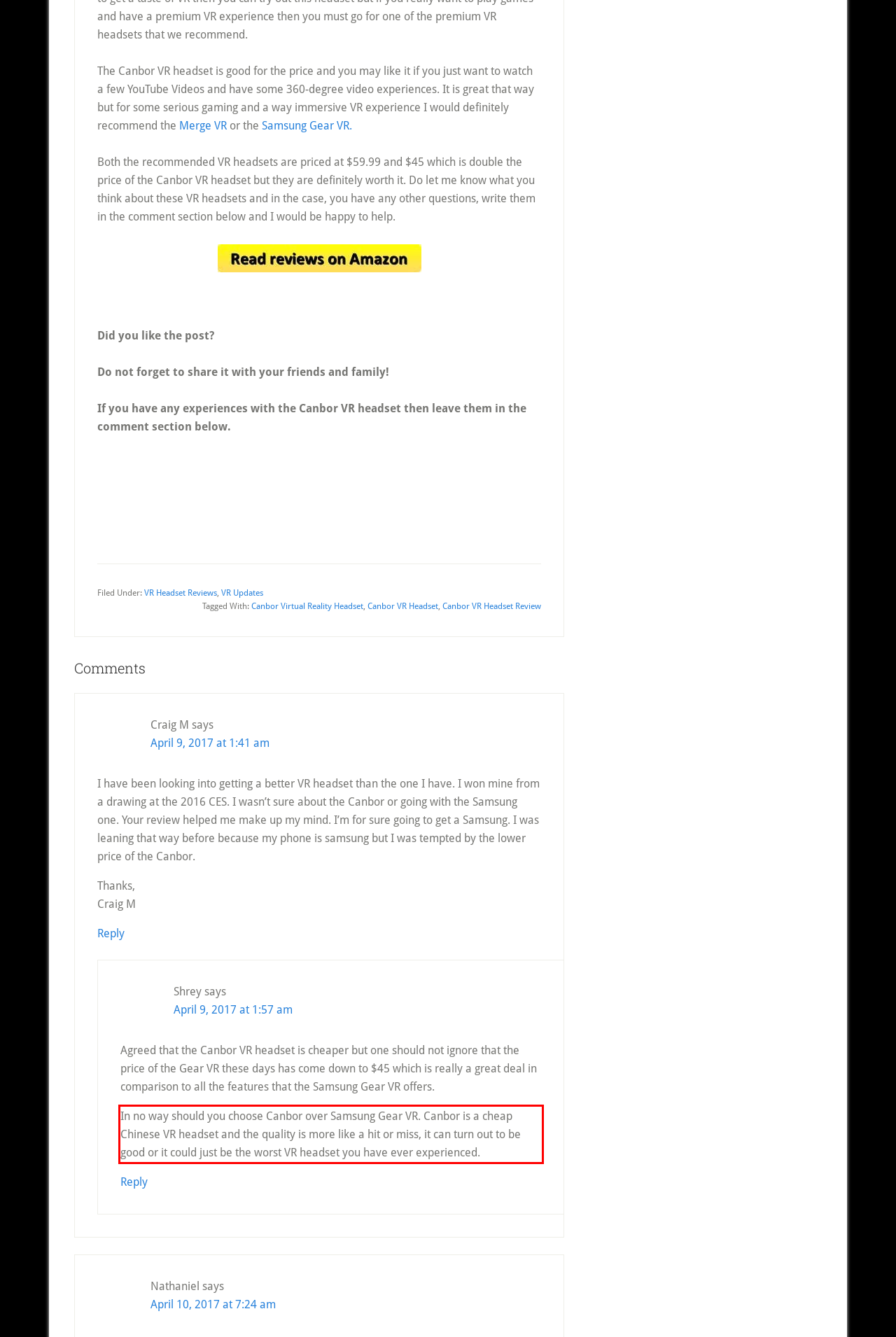Identify the text within the red bounding box on the webpage screenshot and generate the extracted text content.

In no way should you choose Canbor over Samsung Gear VR. Canbor is a cheap Chinese VR headset and the quality is more like a hit or miss, it can turn out to be good or it could just be the worst VR headset you have ever experienced.